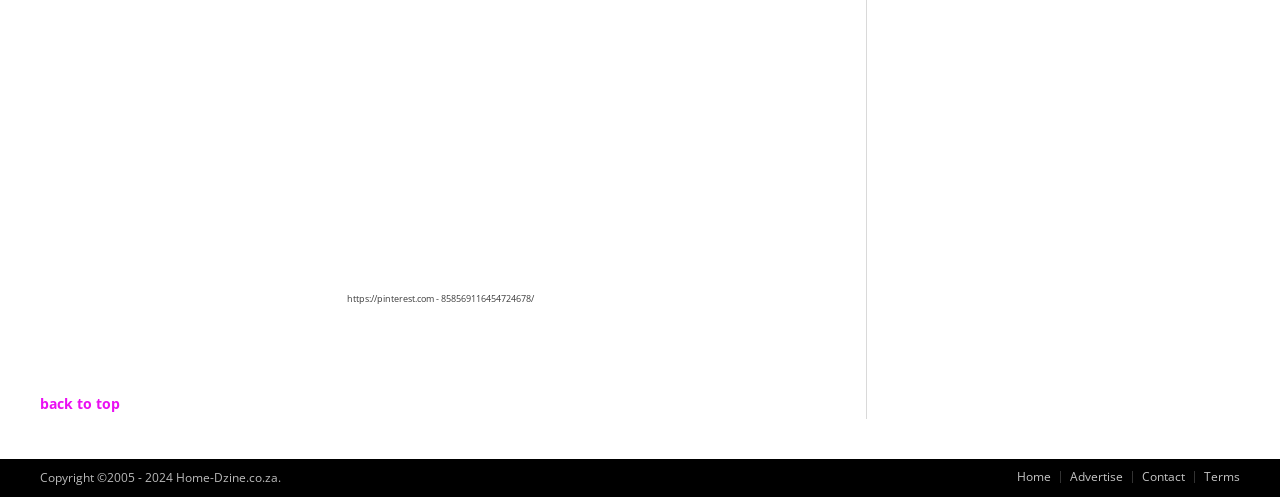What is the copyright year range?
Using the image, answer in one word or phrase.

2005 - 2024